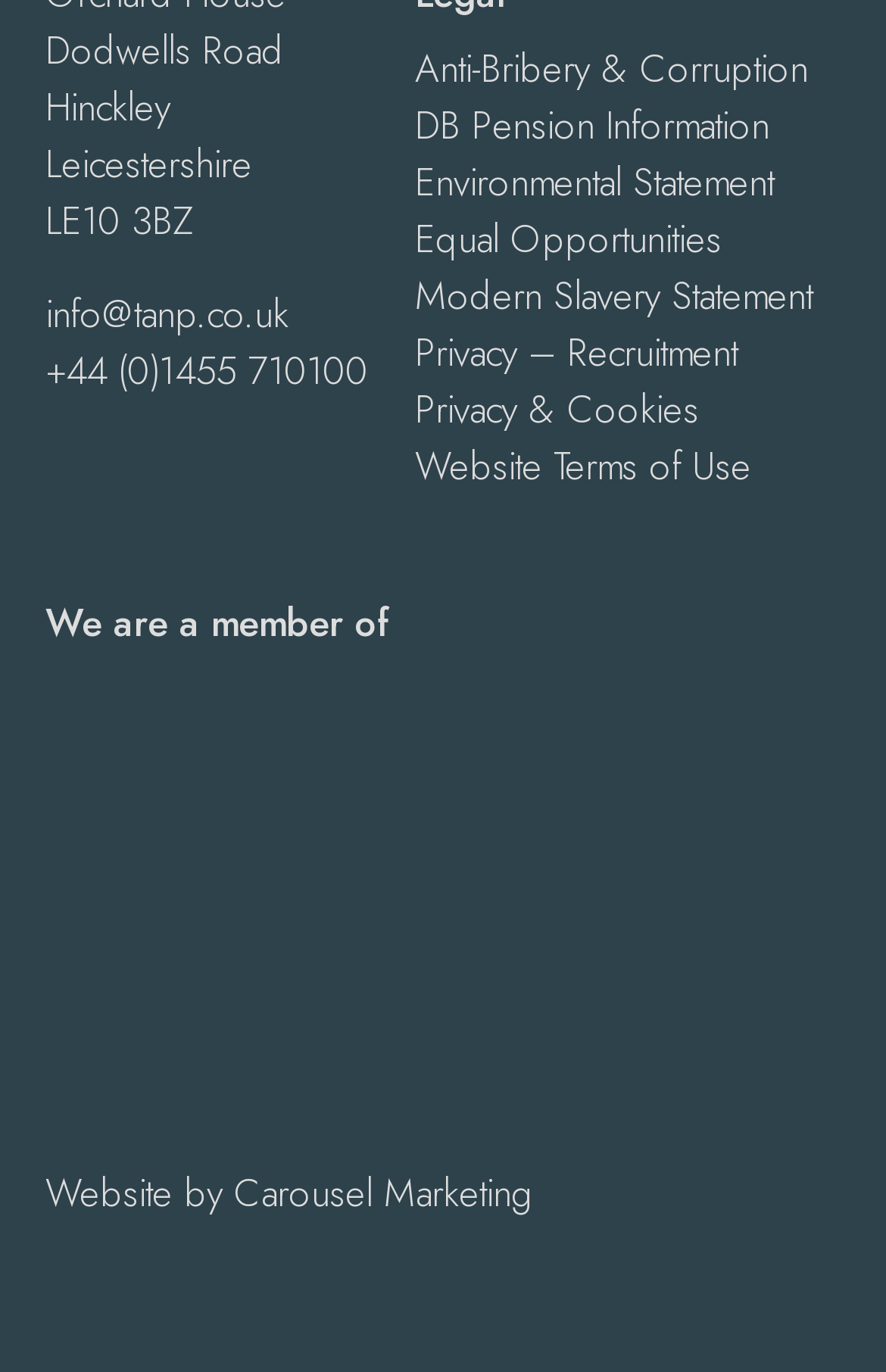Determine the bounding box coordinates for the clickable element to execute this instruction: "Call the phone number". Provide the coordinates as four float numbers between 0 and 1, i.e., [left, top, right, bottom].

[0.051, 0.251, 0.415, 0.29]